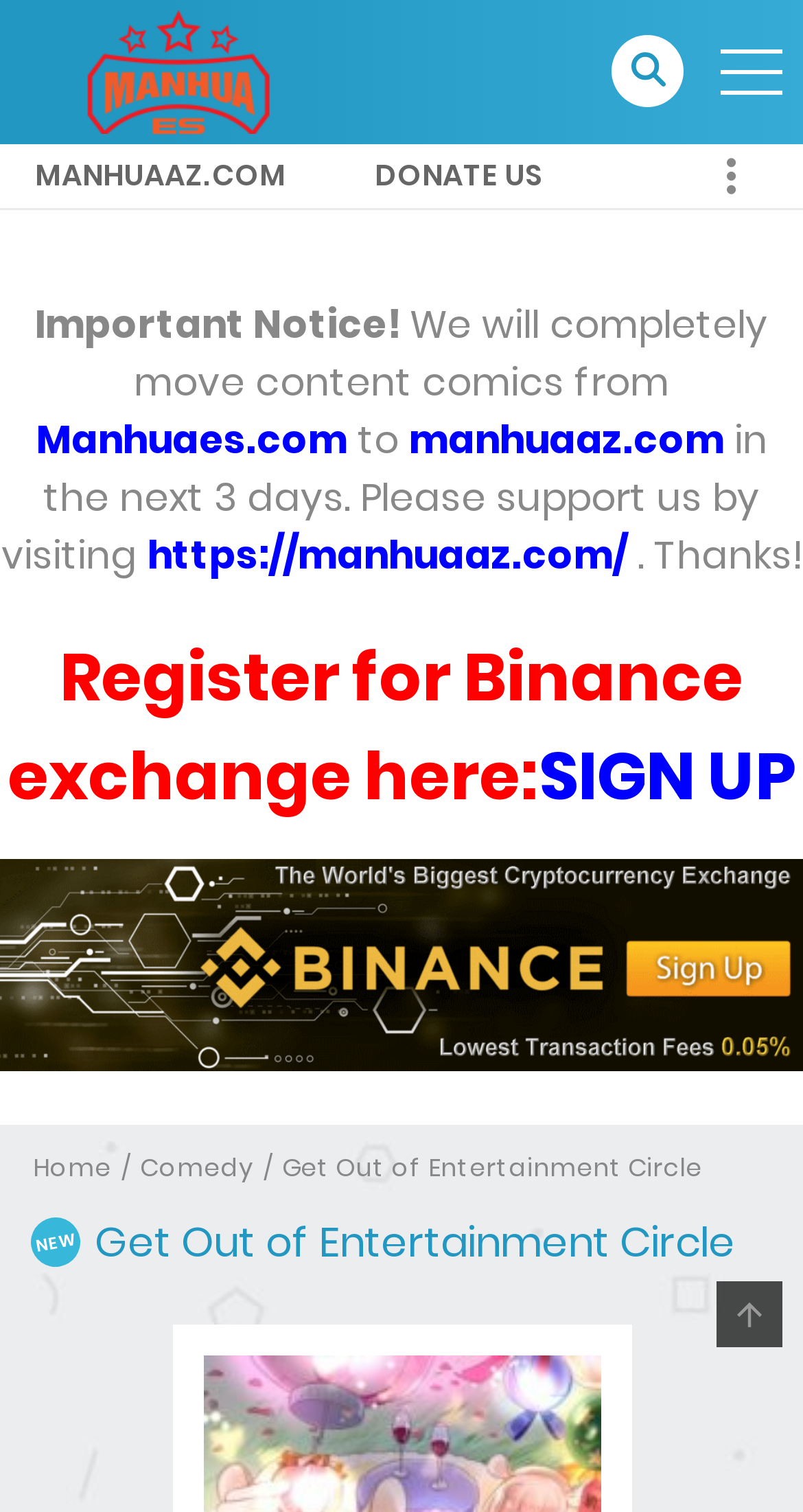Answer the following query concisely with a single word or phrase:
What is the category of the manhua 'Get Out of Entertainment Circle'?

Comedy